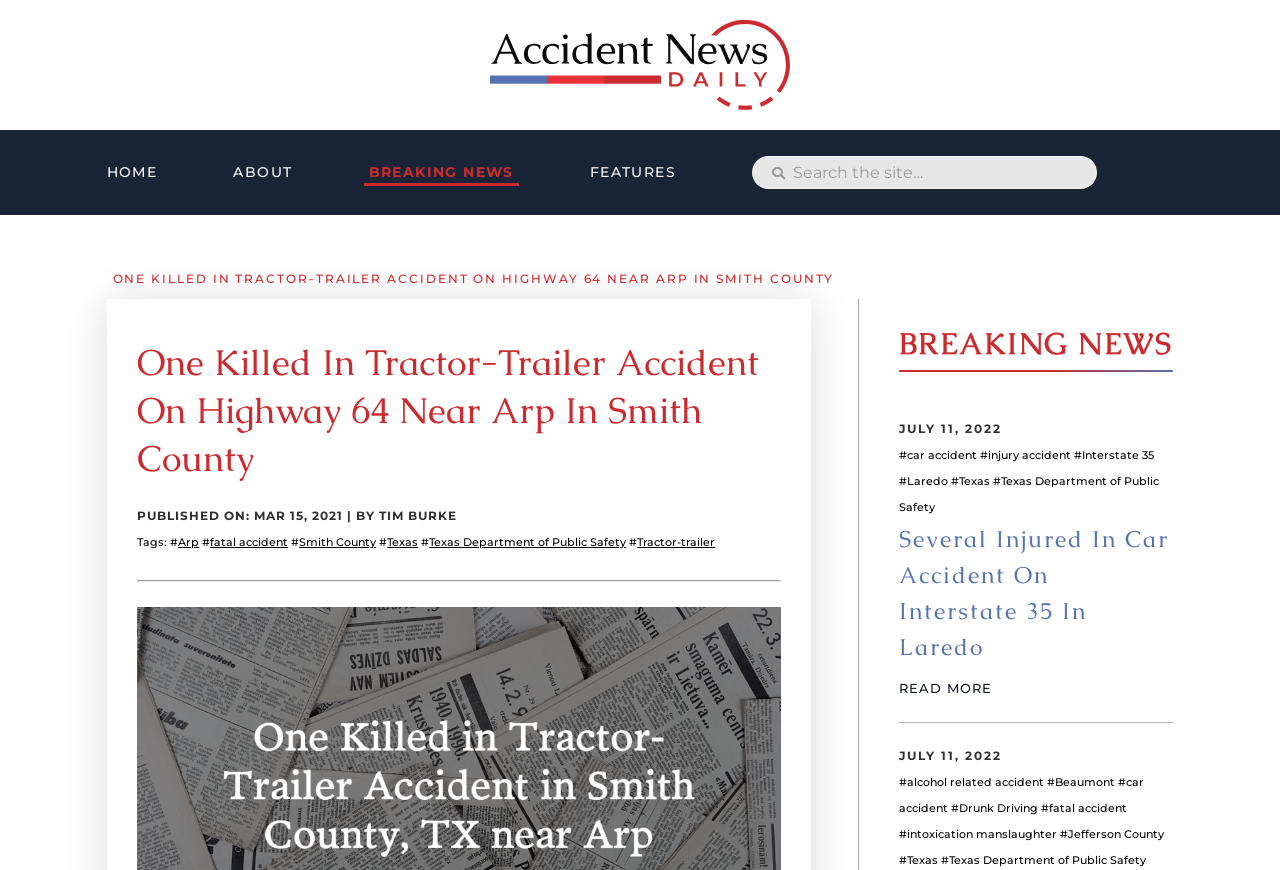Give a detailed explanation of the elements present on the webpage.

The webpage appears to be a news website, specifically focused on accident news. At the top, there is a navigation bar with five links: "HOME", "ABOUT", "BREAKING NEWS", "FEATURES", and a search bar with a magnifying glass icon. Below the navigation bar, there is a heading that reads "ONE KILLED IN TRACTOR-TRAILER ACCIDENT ON HIGHWAY 64 NEAR ARP IN SMITH COUNTY". 

Underneath the heading, there is a publication date "MAR 15, 2021" and the author's name "TIM BURKE". There are also several tags related to the accident, including "Arp", "fatal accident", "Smith County", "Texas", "Texas Department of Public Safety", and "Tractor-trailer". 

On the right side of the page, there is a section labeled "BREAKING NEWS" with a list of news articles. Each article has a date, tags, and a brief summary. The articles are stacked vertically, with the most recent one at the top. The tags for each article include keywords like "car accident", "injury accident", "Interstate 35", "Laredo", "Texas", and "Texas Department of Public Safety". Some articles also have a "READ MORE" link.